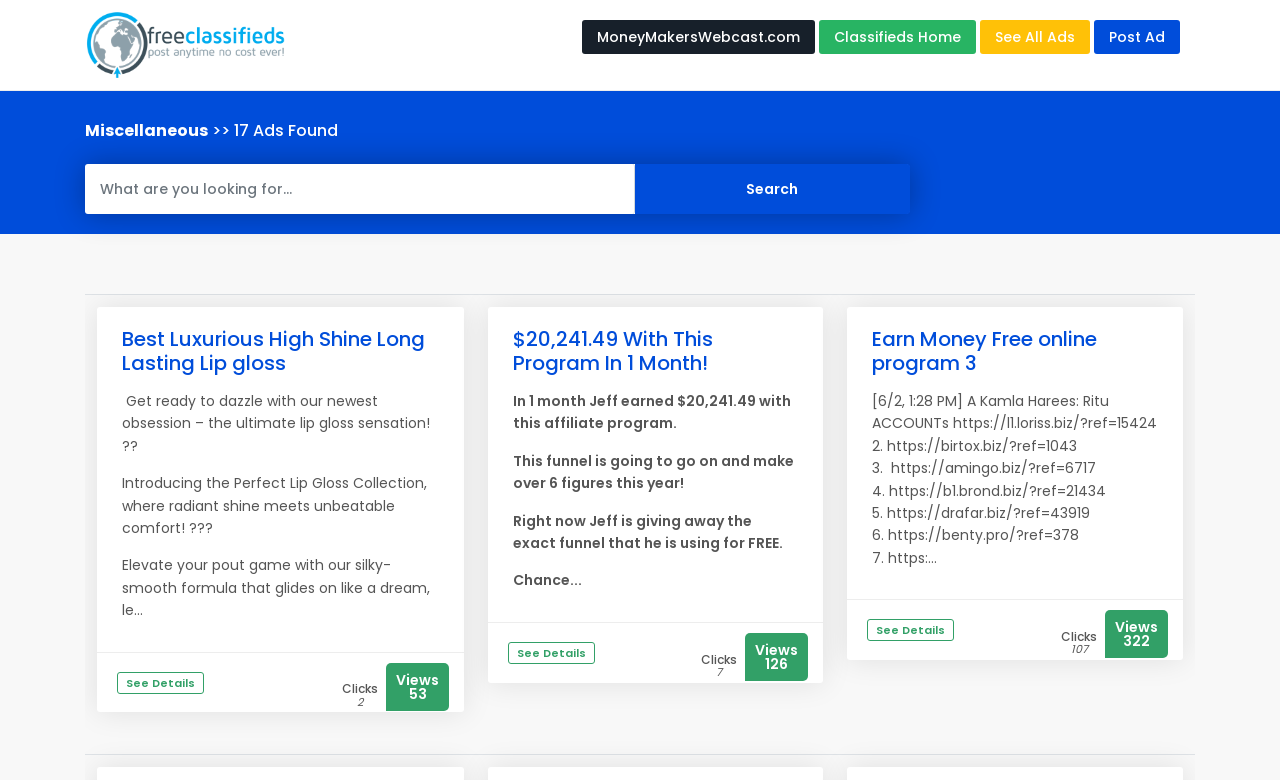What is the function of the 'Search' button? Based on the screenshot, please respond with a single word or phrase.

Search for ads